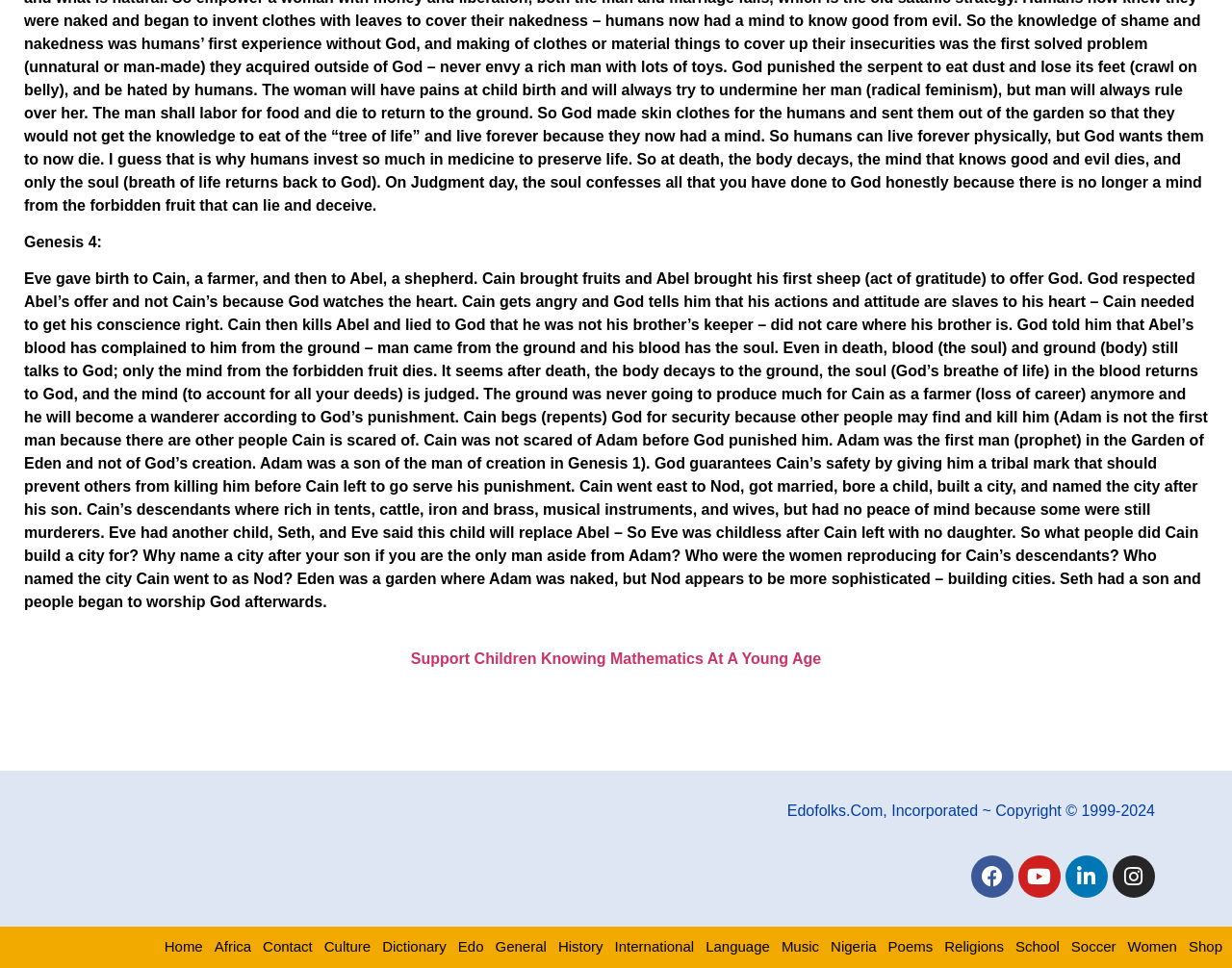Locate the bounding box coordinates of the element that should be clicked to execute the following instruction: "Go to the home page".

[0.133, 0.967, 0.165, 0.99]